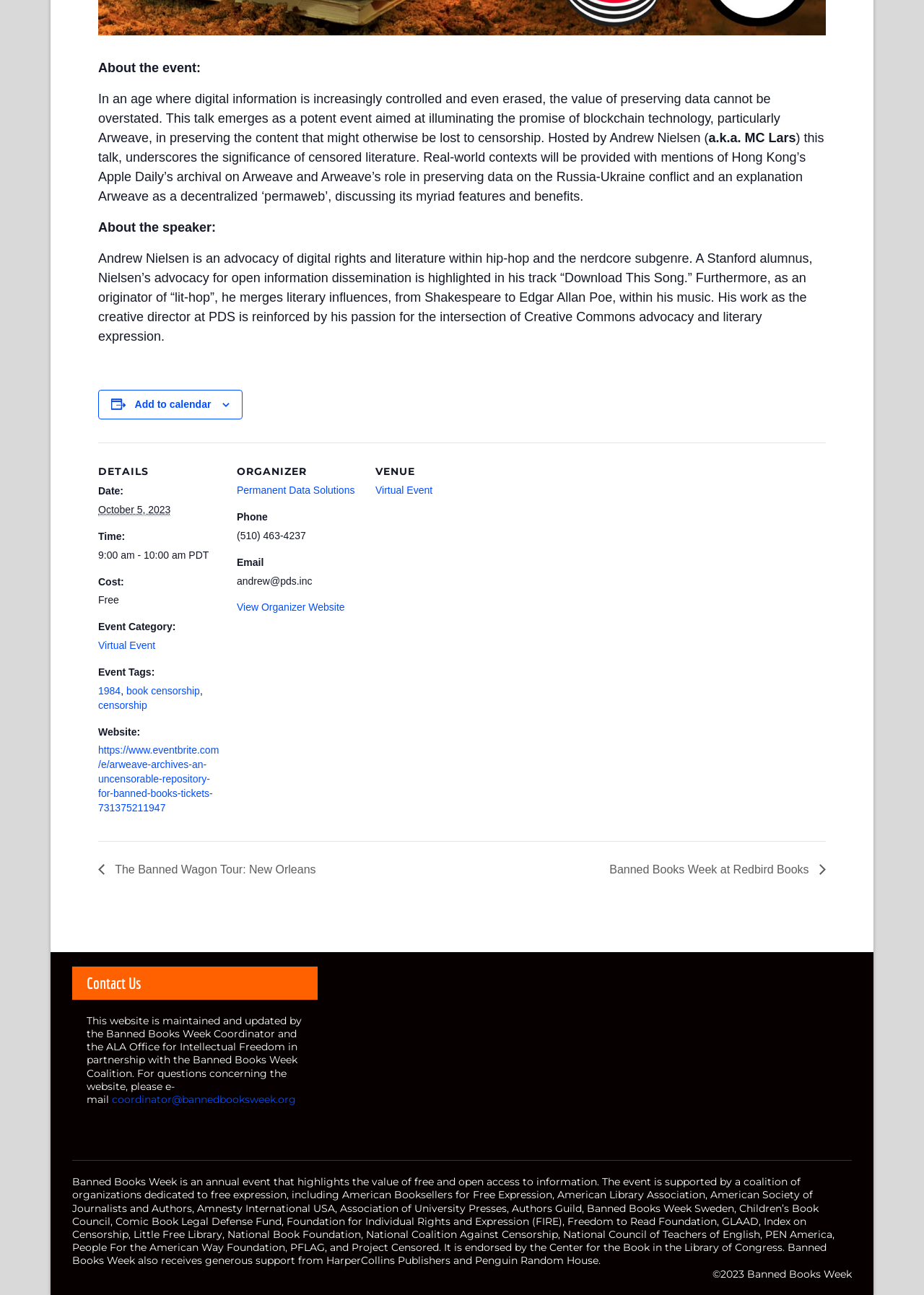Provide the bounding box coordinates of the area you need to click to execute the following instruction: "Click on the 'Philosophy' link".

None